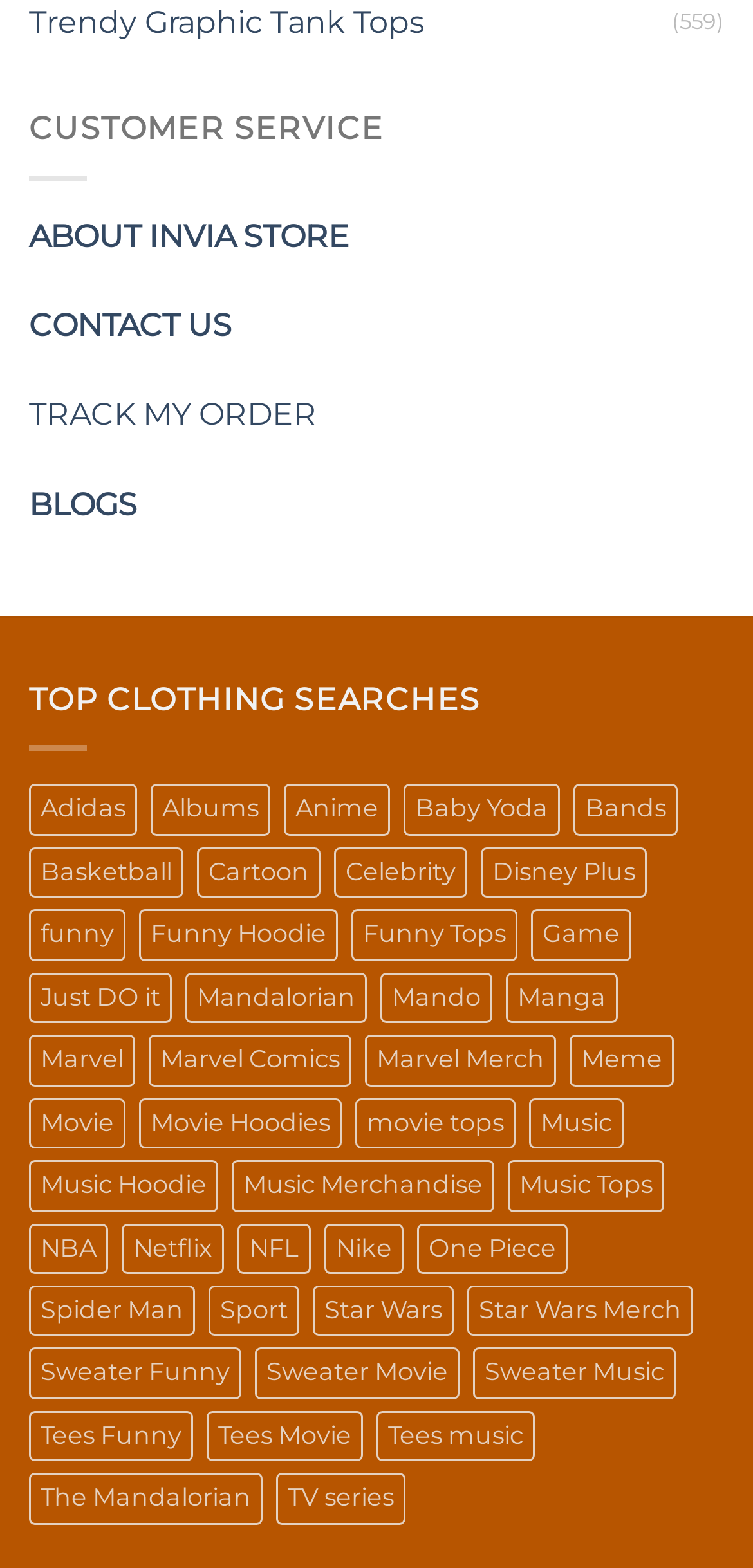Locate the bounding box coordinates of the element that should be clicked to fulfill the instruction: "Contact customer service".

[0.038, 0.196, 0.308, 0.219]